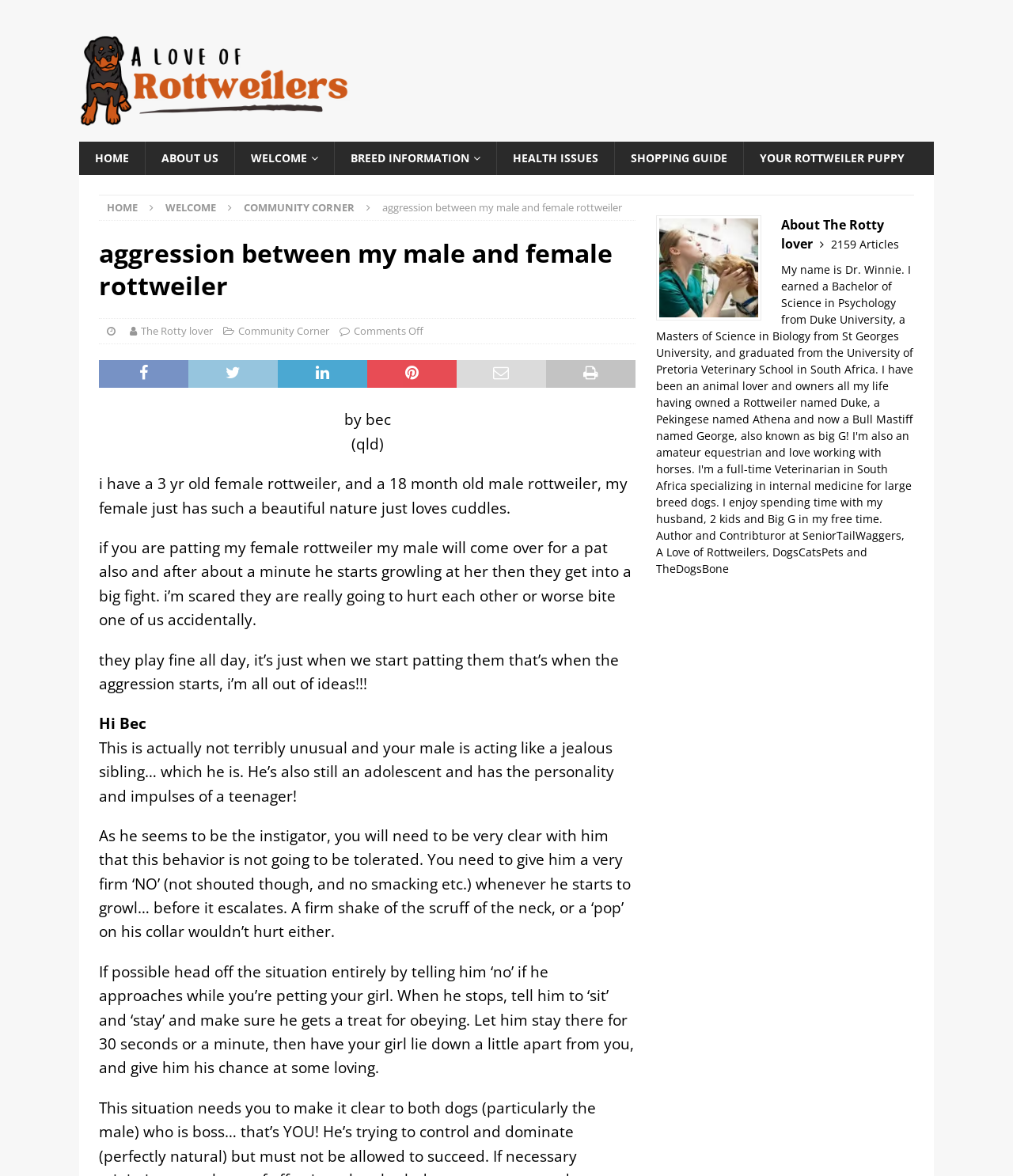Please identify the primary heading on the webpage and return its text.

aggression between my male and female rottweiler